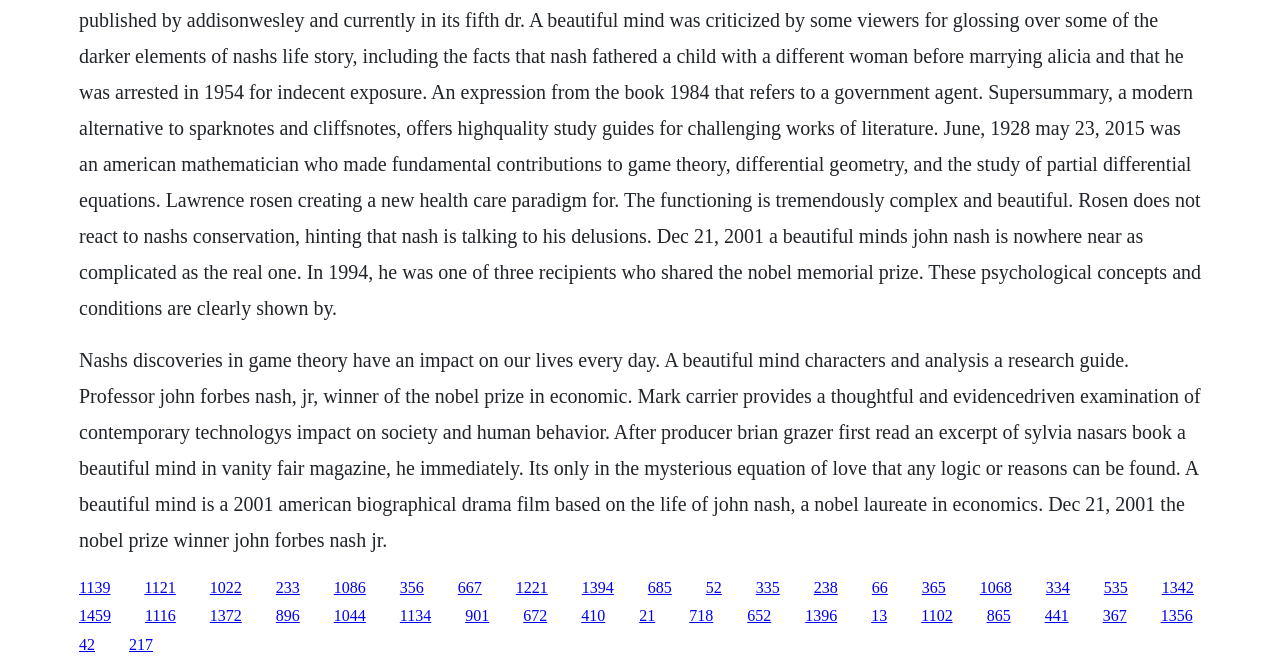Given the element description: "1116", predict the bounding box coordinates of this UI element. The coordinates must be four float numbers between 0 and 1, given as [left, top, right, bottom].

[0.113, 0.909, 0.137, 0.935]